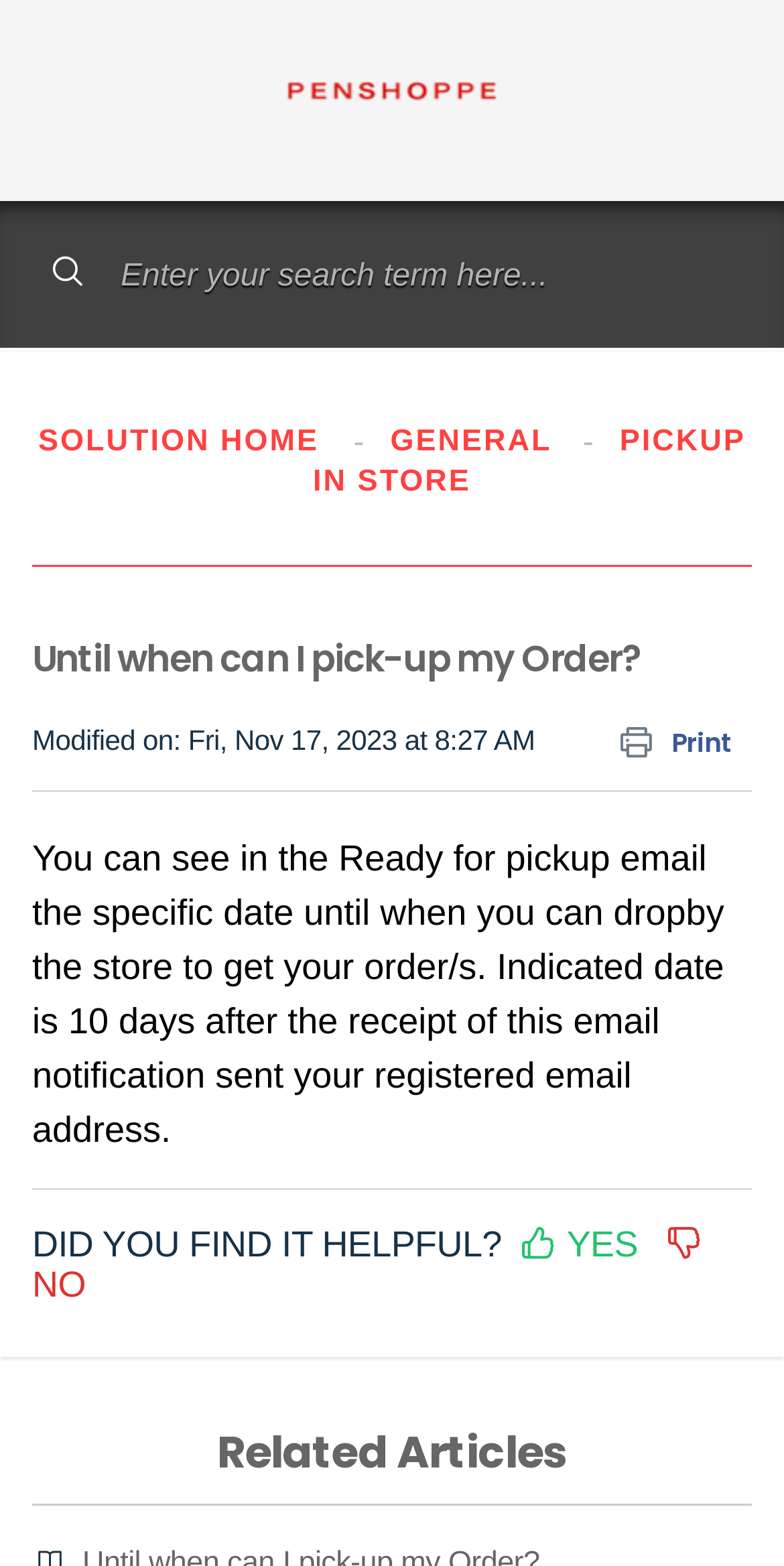Find the bounding box of the UI element described as: "Solution home". The bounding box coordinates should be given as four float values between 0 and 1, i.e., [left, top, right, bottom].

[0.049, 0.271, 0.42, 0.293]